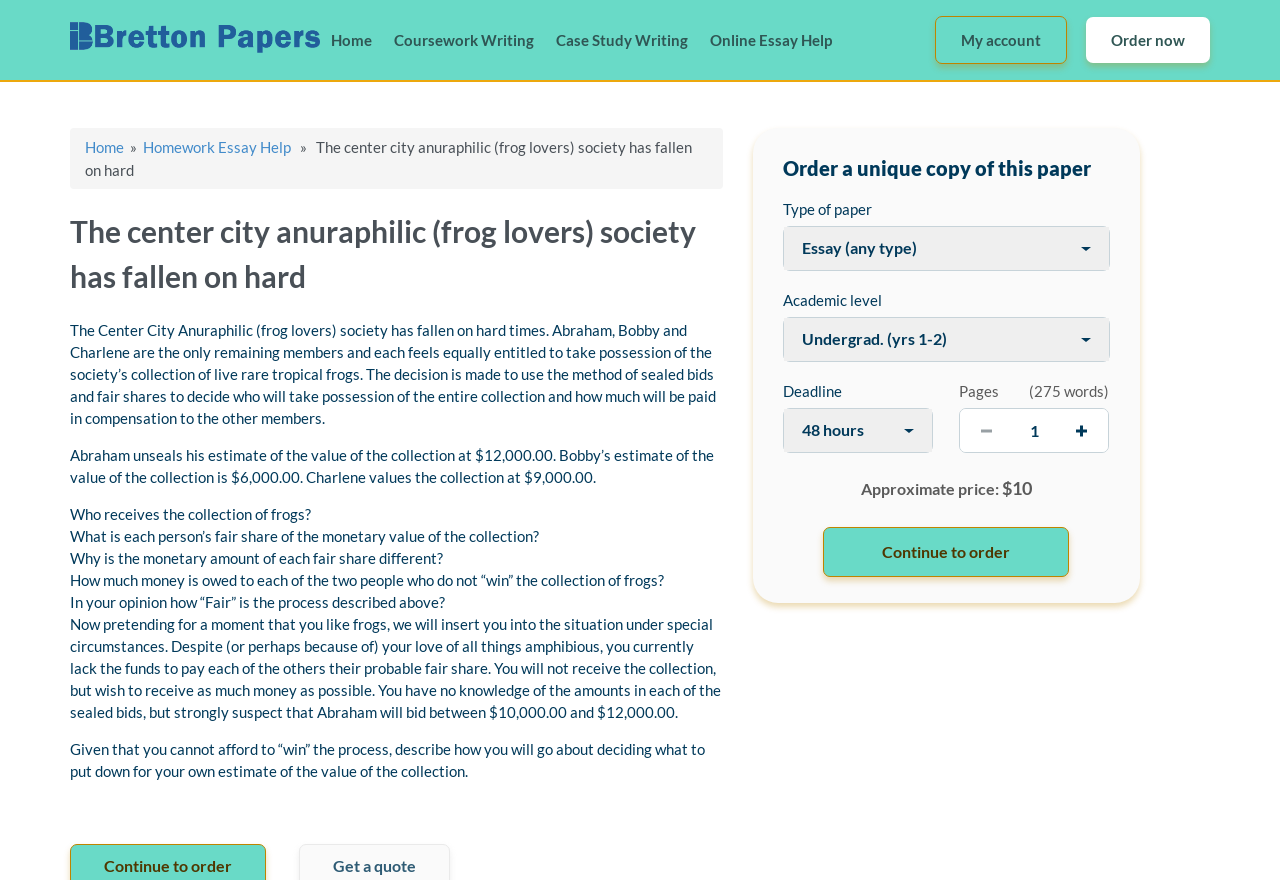Find the bounding box coordinates for the UI element whose description is: "Eldo Web Design Ltd". The coordinates should be four float numbers between 0 and 1, in the format [left, top, right, bottom].

None